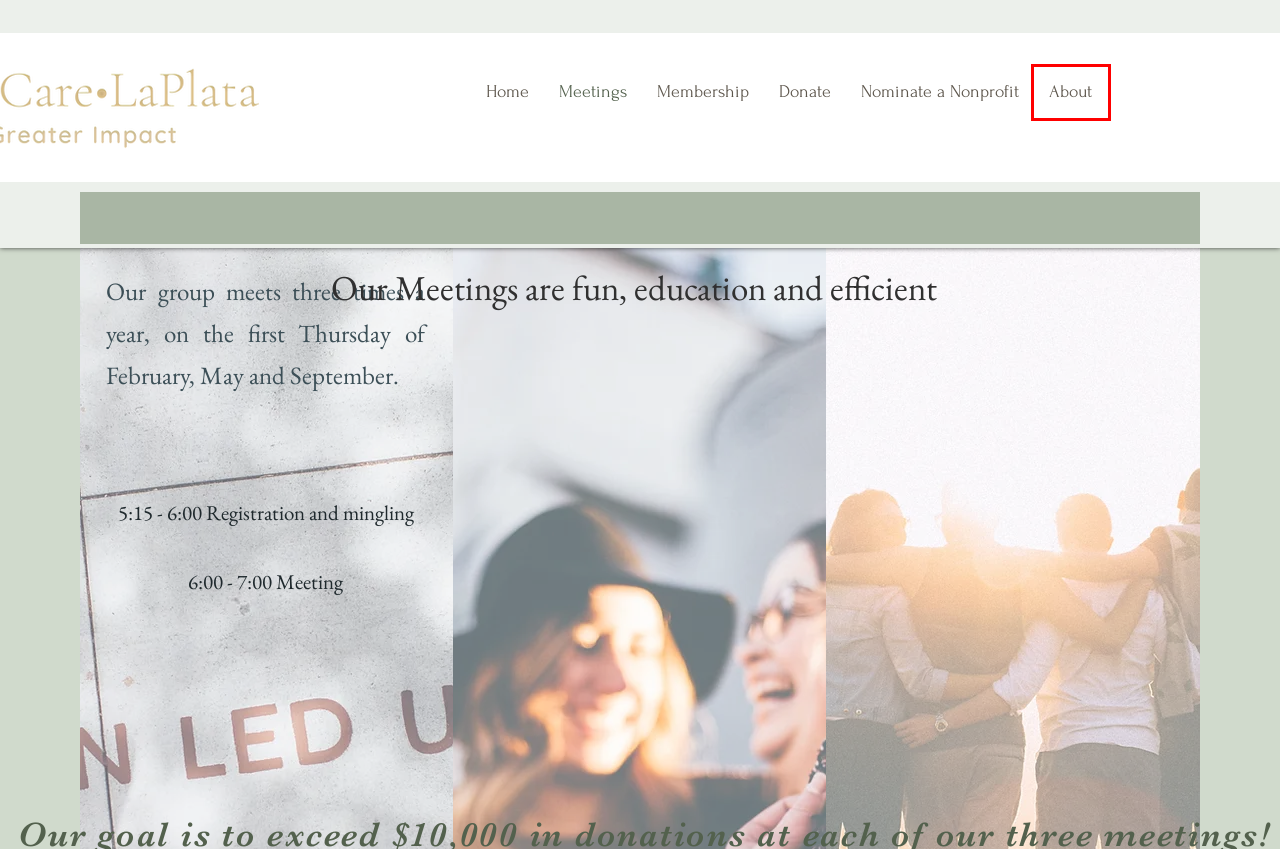Examine the screenshot of a webpage with a red bounding box around a UI element. Select the most accurate webpage description that corresponds to the new page after clicking the highlighted element. Here are the choices:
A. Media | 100womenwhocare
B. Non-profit durango colorado | 100womenwhocarelaplata | United States
C. Nominate a Nonprofit | 100womenwhocare
D. Winter Meeting at Zia Taqueria - North | 100womenwhocare
E. Membership | 100womenwhocare
F. Fall Meeting at Zia Taqueria - North | 100womenwhocare
G. About | 100womenwhocare
H. Donate | 100womenwhocare

G